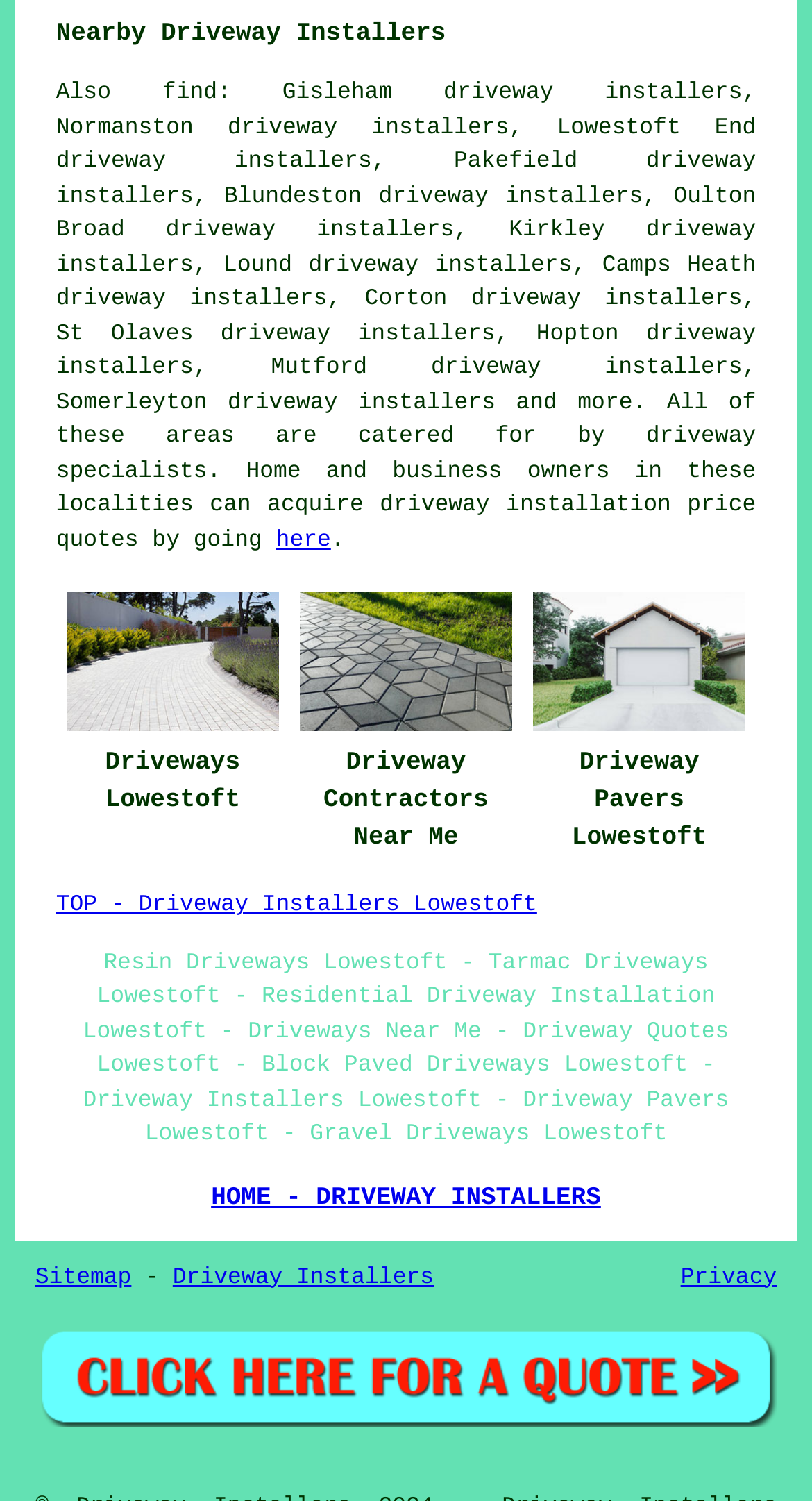Locate the bounding box coordinates of the area to click to fulfill this instruction: "go to homepage". The bounding box should be presented as four float numbers between 0 and 1, in the order [left, top, right, bottom].

[0.26, 0.788, 0.74, 0.807]